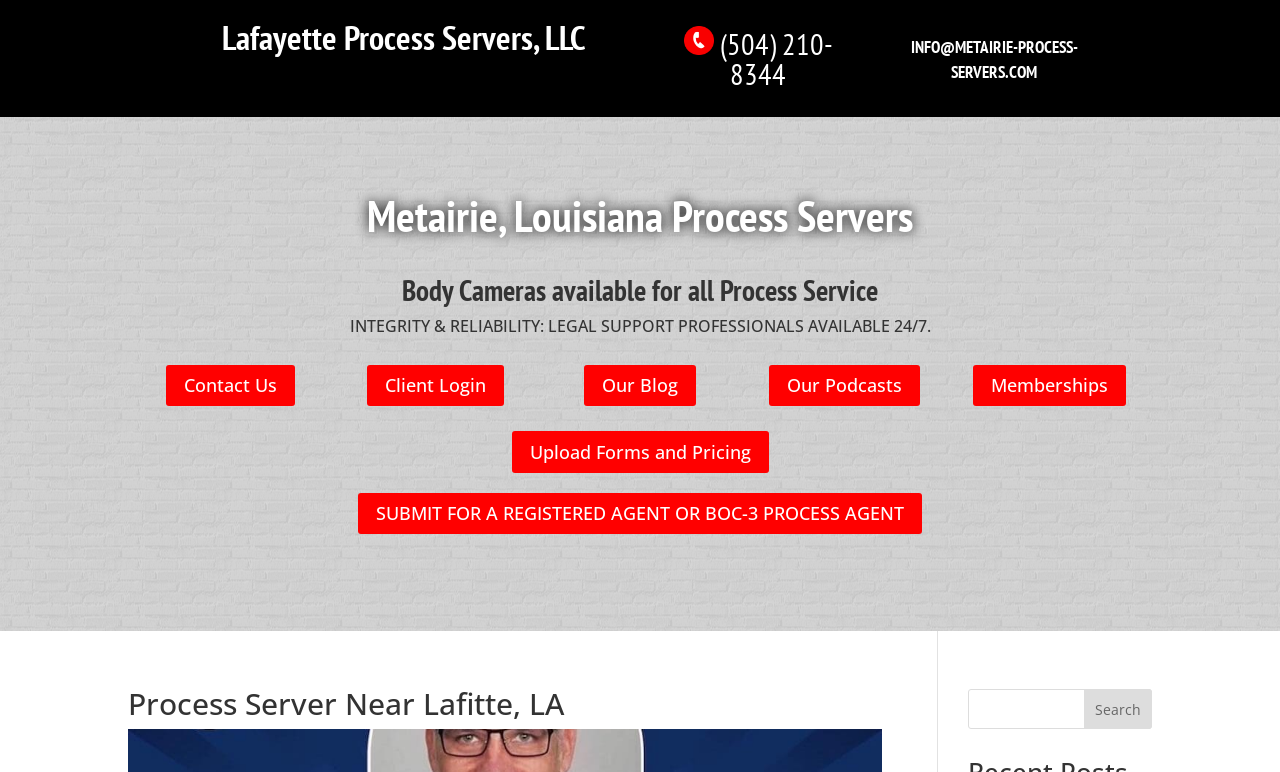Using the webpage screenshot, find the UI element described by parent_node: Search name="s". Provide the bounding box coordinates in the format (top-left x, top-left y, bottom-right x, bottom-right y), ensuring all values are floating point numbers between 0 and 1.

[0.756, 0.893, 0.9, 0.944]